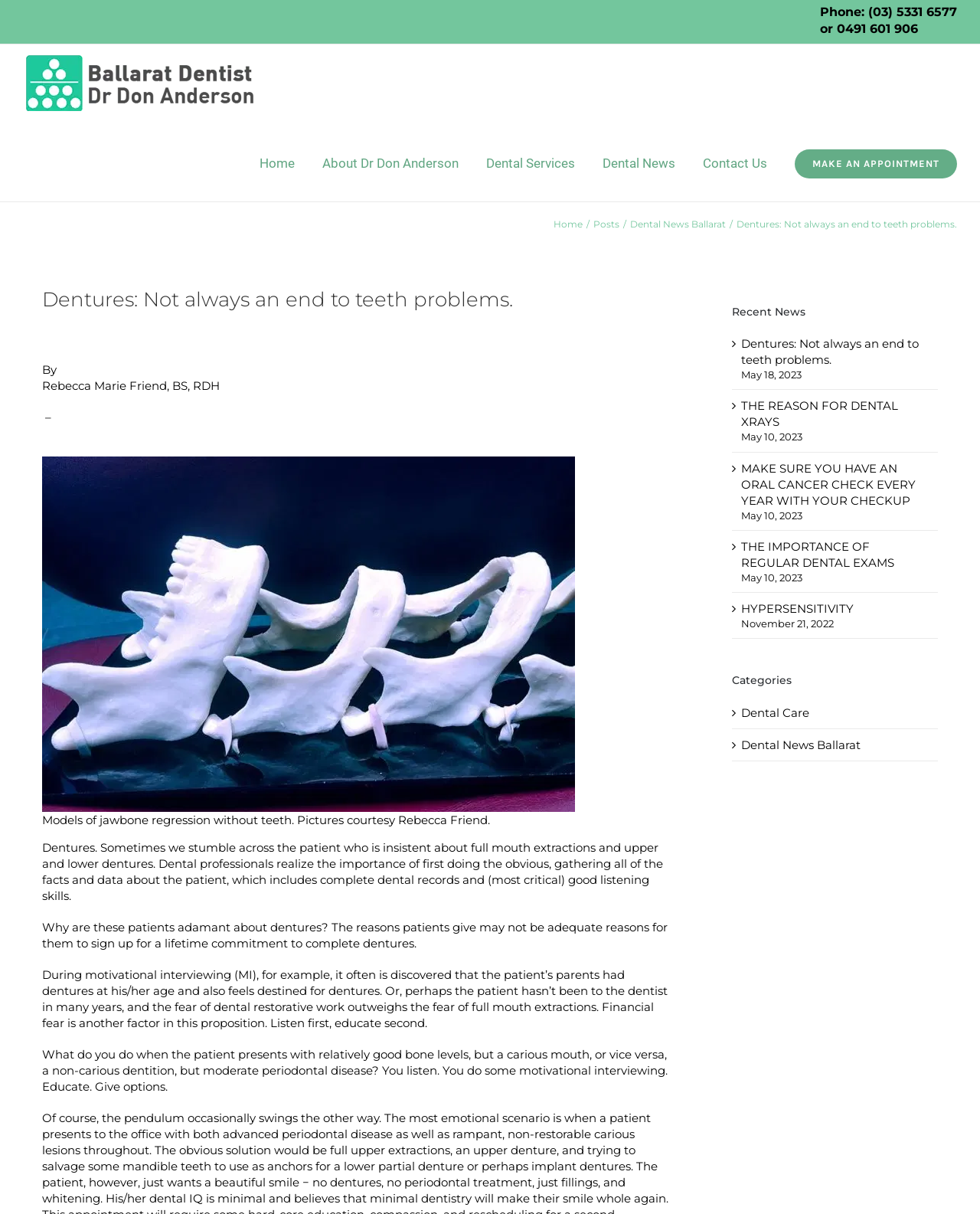What is the purpose of motivational interviewing in dentistry?
Provide a short answer using one word or a brief phrase based on the image.

To educate and give options